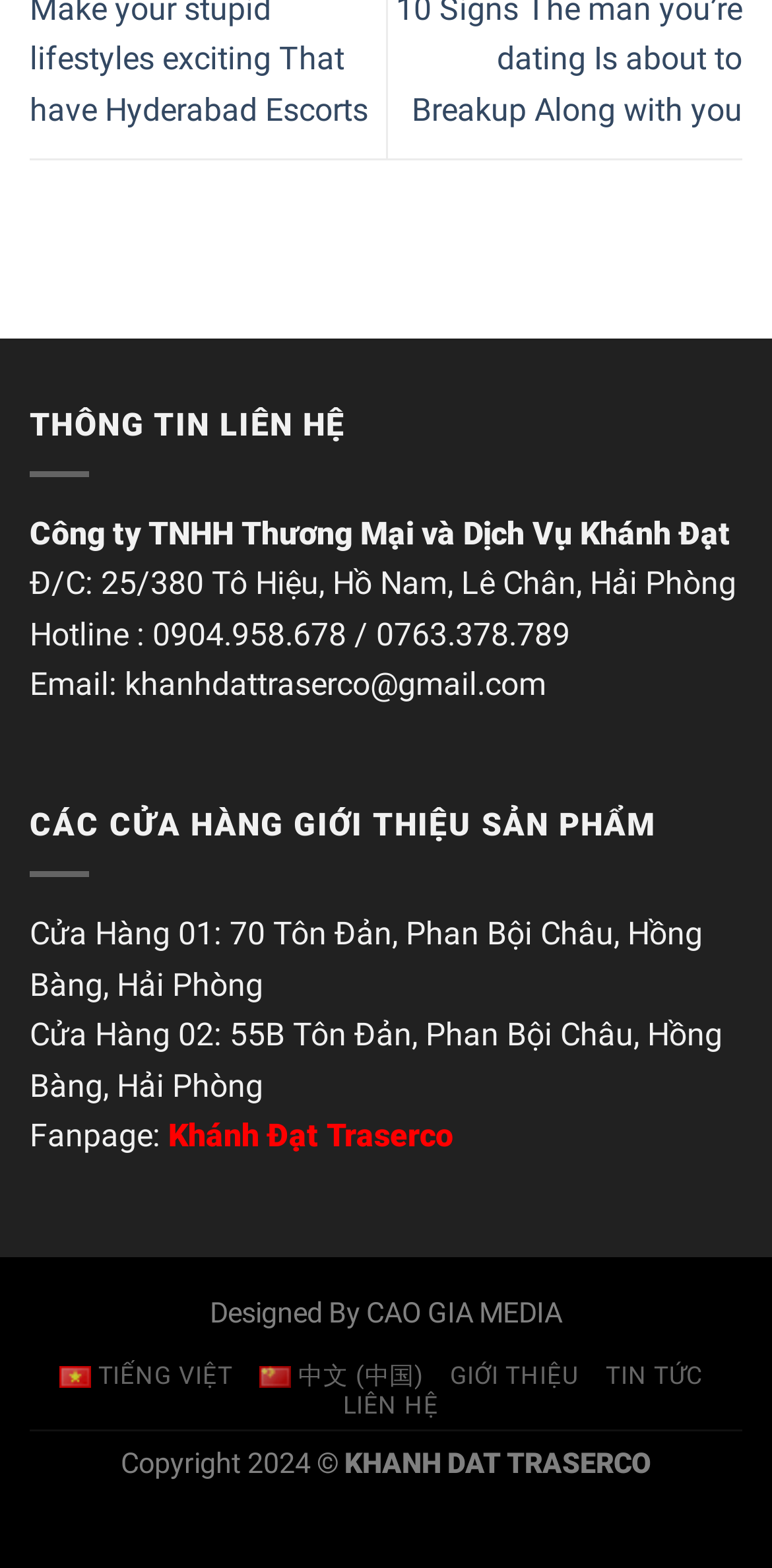With reference to the image, please provide a detailed answer to the following question: What is the email address?

The email address can be found in the fifth StaticText element, which is 'Email: khanhdattraserco@gmail.com'.